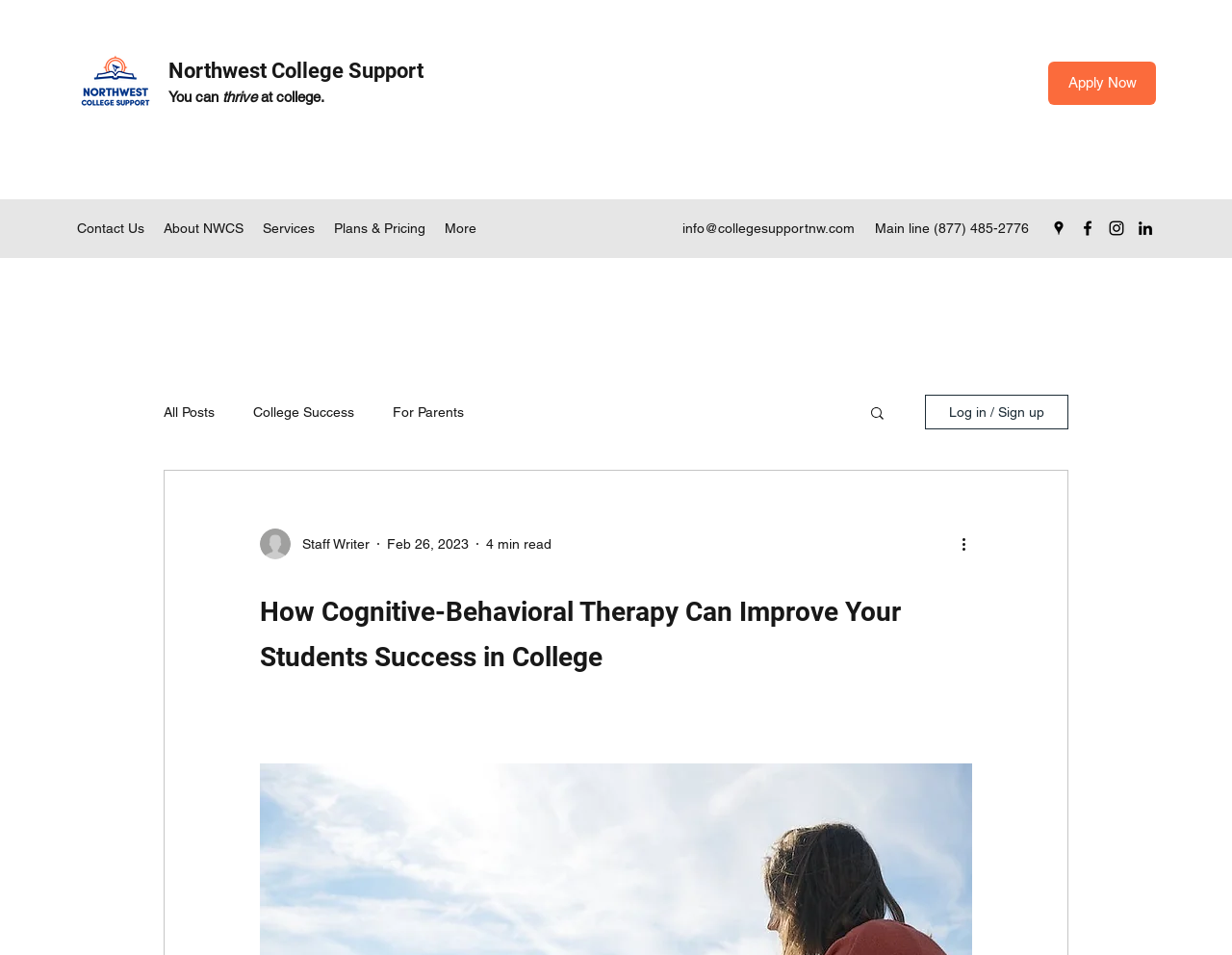How many social media links are there in the social bar?
Please provide a full and detailed response to the question.

I counted the number of links in the social bar by looking at the list element with the ID 'Social Bar' and its child elements, which are links to Google Places, Facebook, Instagram, and LinkedIn.